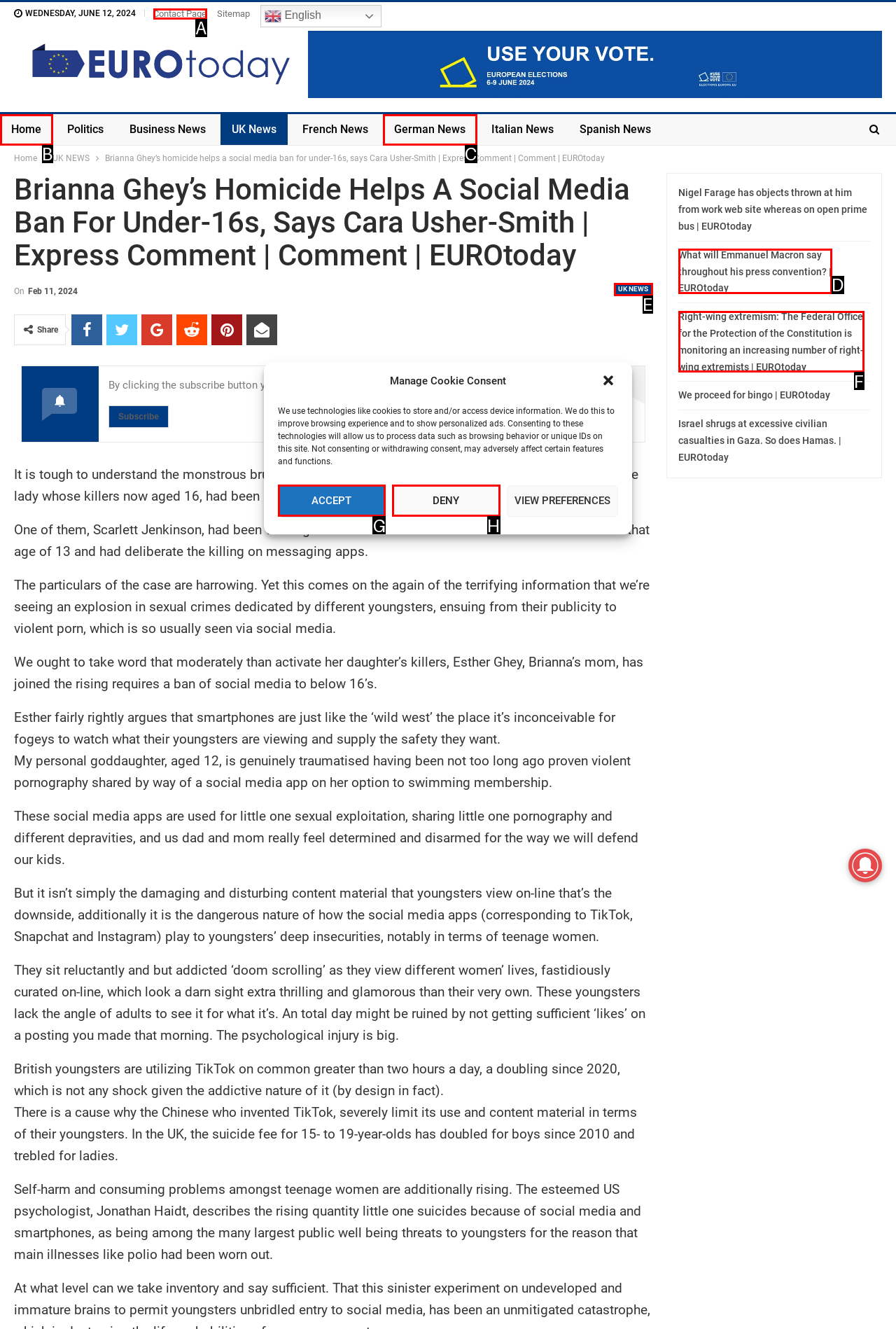Given the description: Deny, identify the matching HTML element. Provide the letter of the correct option.

H